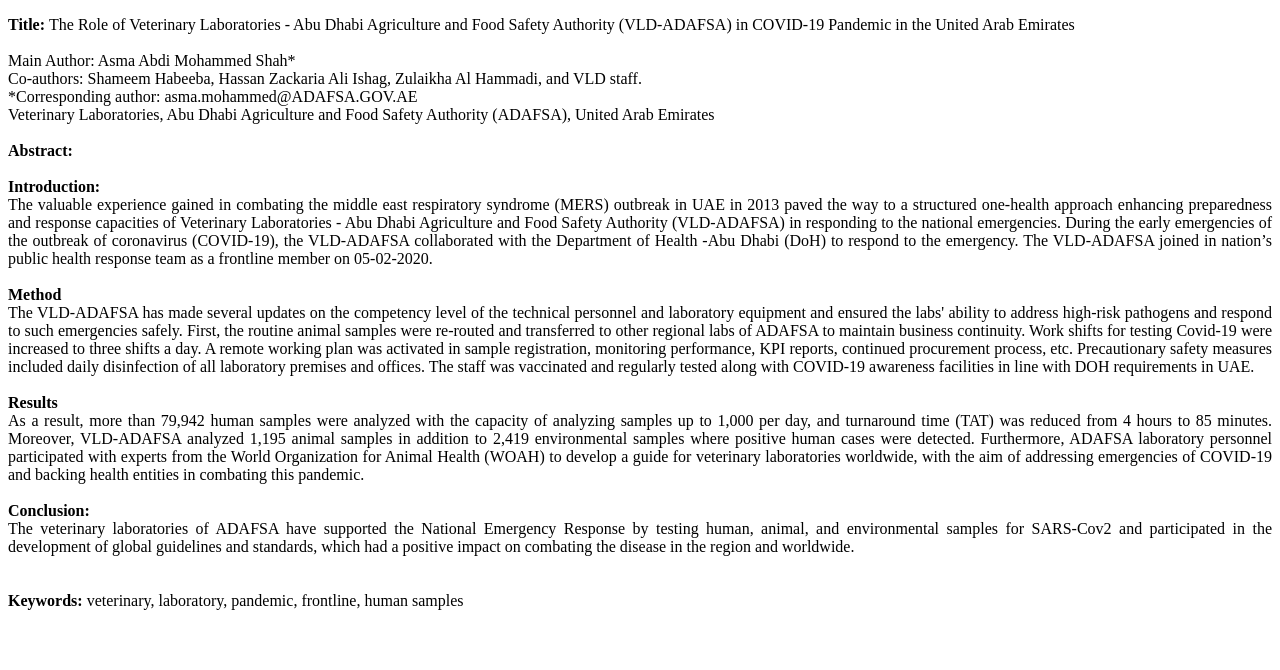Determine the bounding box coordinates for the UI element matching this description: "Download".

[0.006, 0.961, 0.058, 0.987]